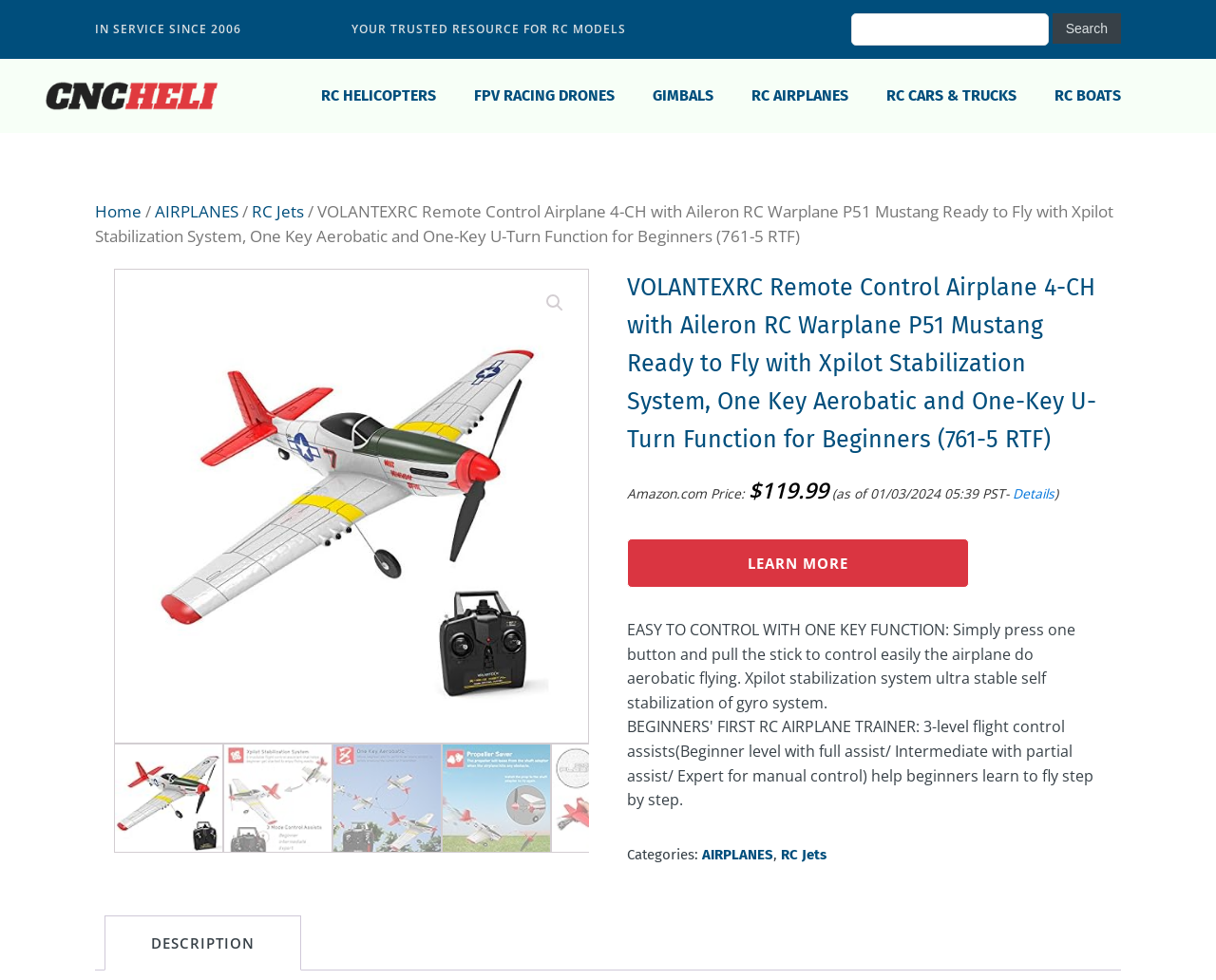Using the information in the image, give a comprehensive answer to the question: 
What is the purpose of the 'LEARN MORE' button?

The purpose of the 'LEARN MORE' button can be inferred from its text and location on the webpage, which suggests that it is used to provide more information about the airplane.